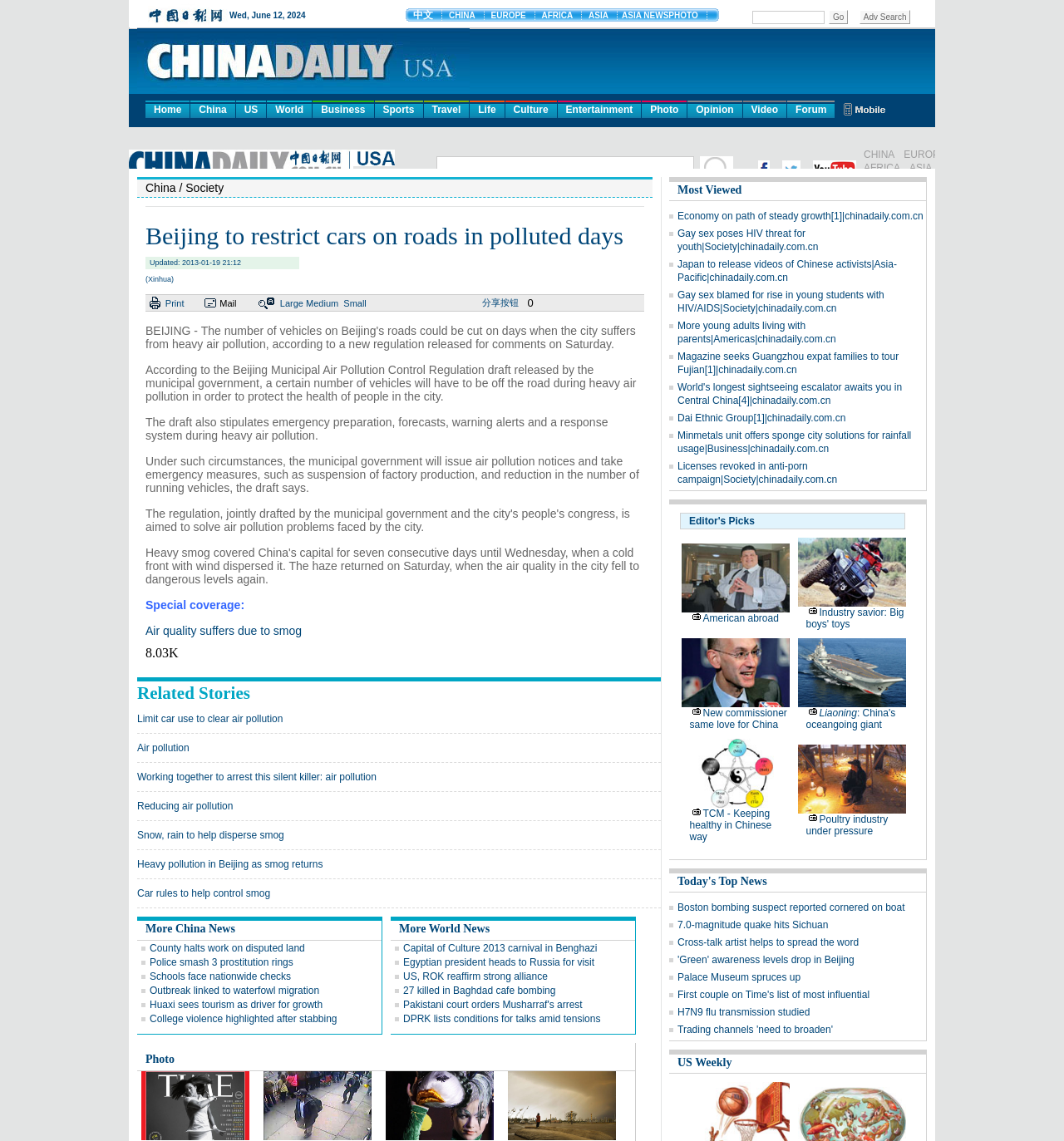Locate the UI element described as follows: "More World News". Return the bounding box coordinates as four float numbers between 0 and 1 in the order [left, top, right, bottom].

[0.375, 0.808, 0.46, 0.819]